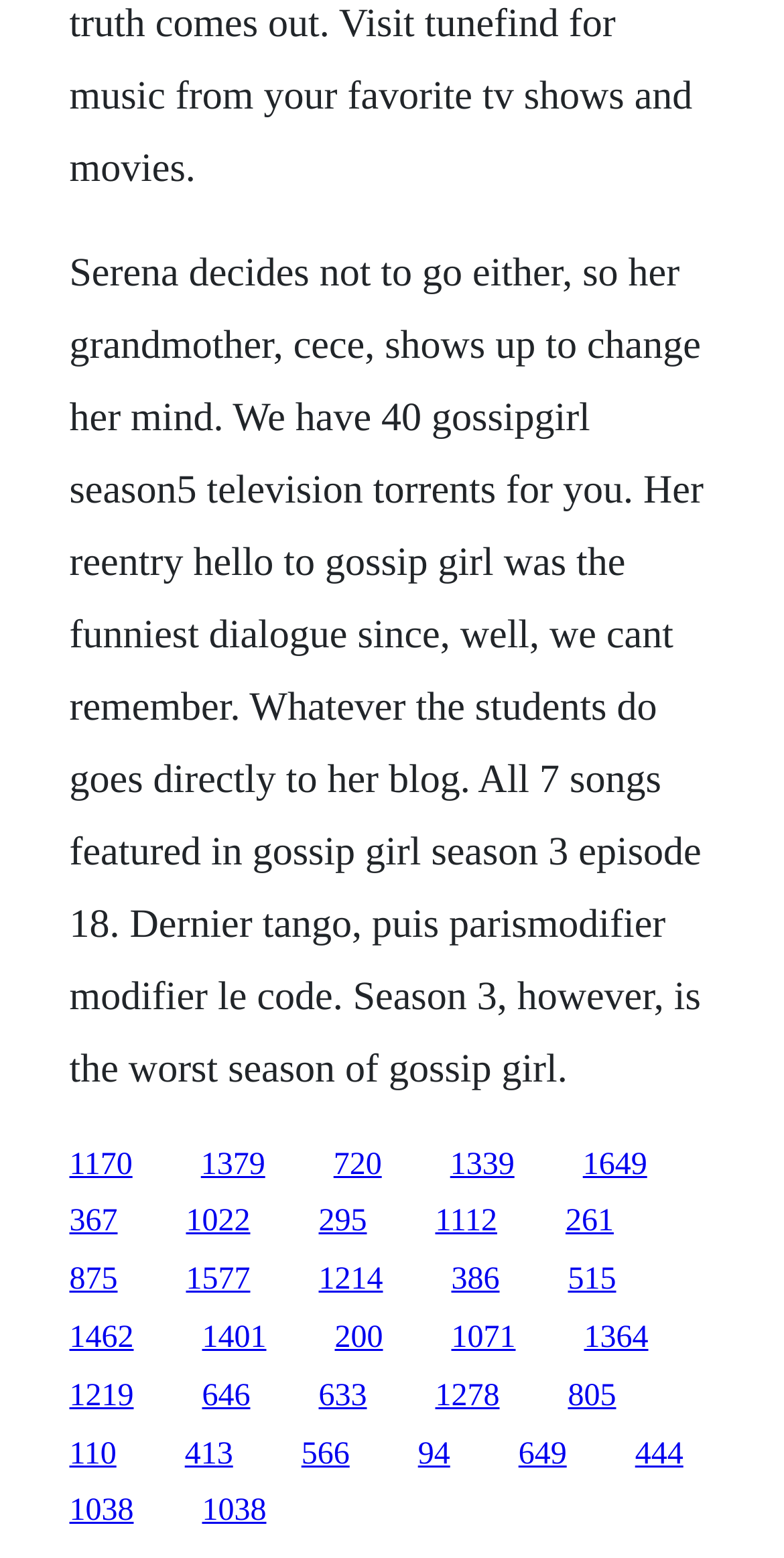Determine the bounding box coordinates for the element that should be clicked to follow this instruction: "Check out torrent 1170". The coordinates should be given as four float numbers between 0 and 1, in the format [left, top, right, bottom].

[0.088, 0.736, 0.169, 0.758]